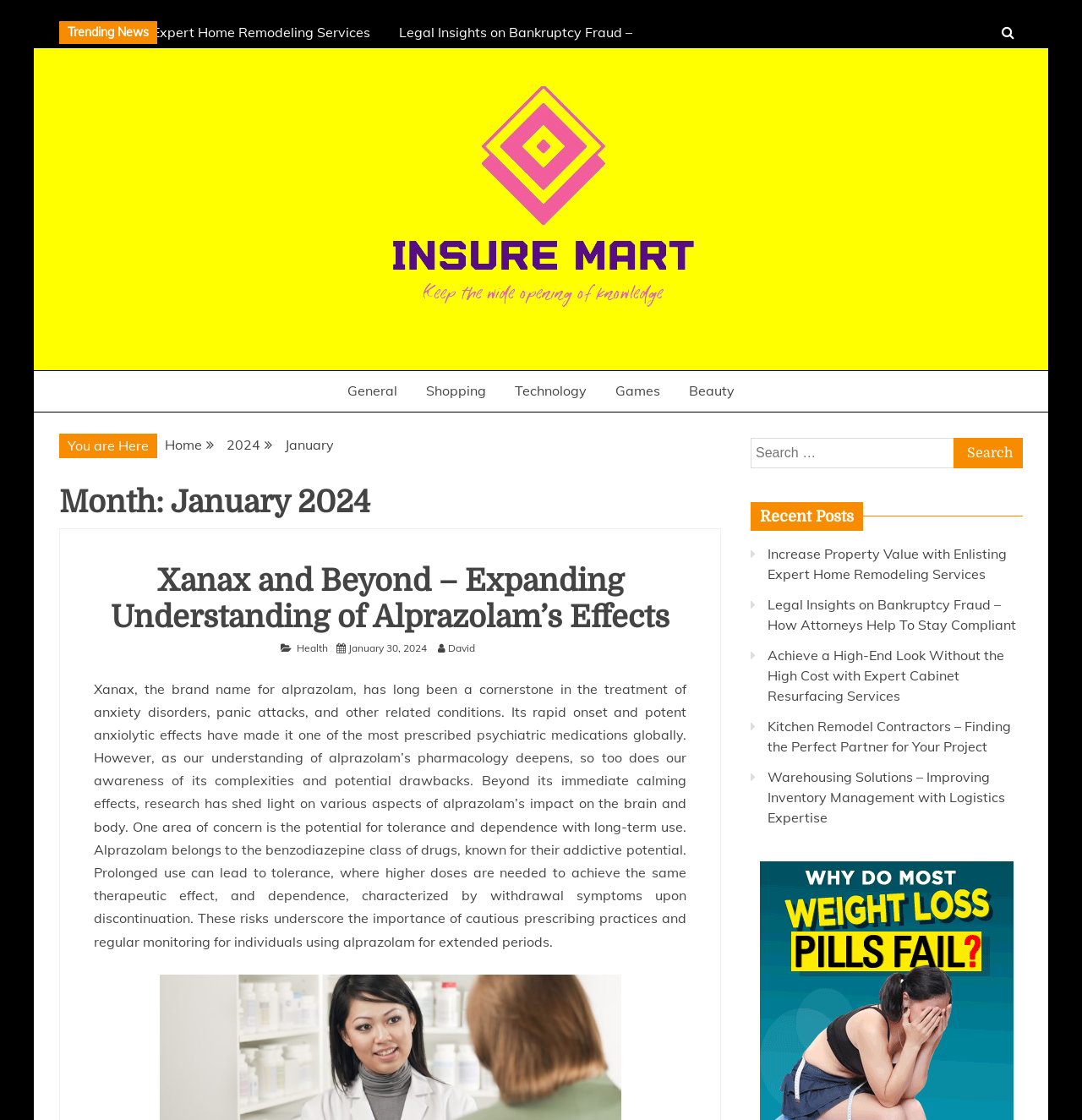Using the description "Beauty", locate and provide the bounding box of the UI element.

[0.625, 0.332, 0.691, 0.367]